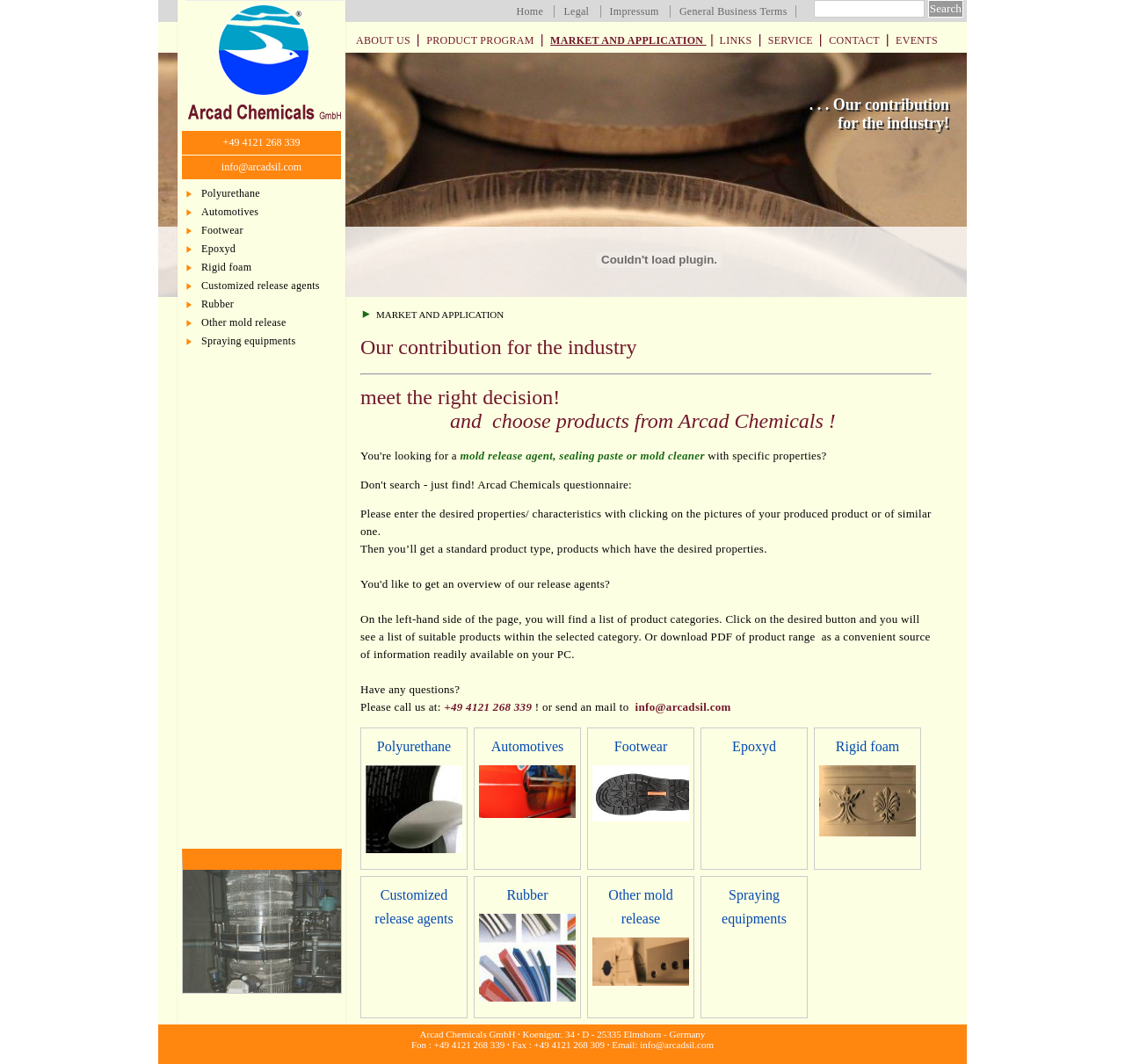Please find the bounding box for the following UI element description. Provide the coordinates in (top-left x, top-left y, bottom-right x, bottom-right y) format, with values between 0 and 1: MARKET AND APPLICATION

[0.485, 0.032, 0.636, 0.044]